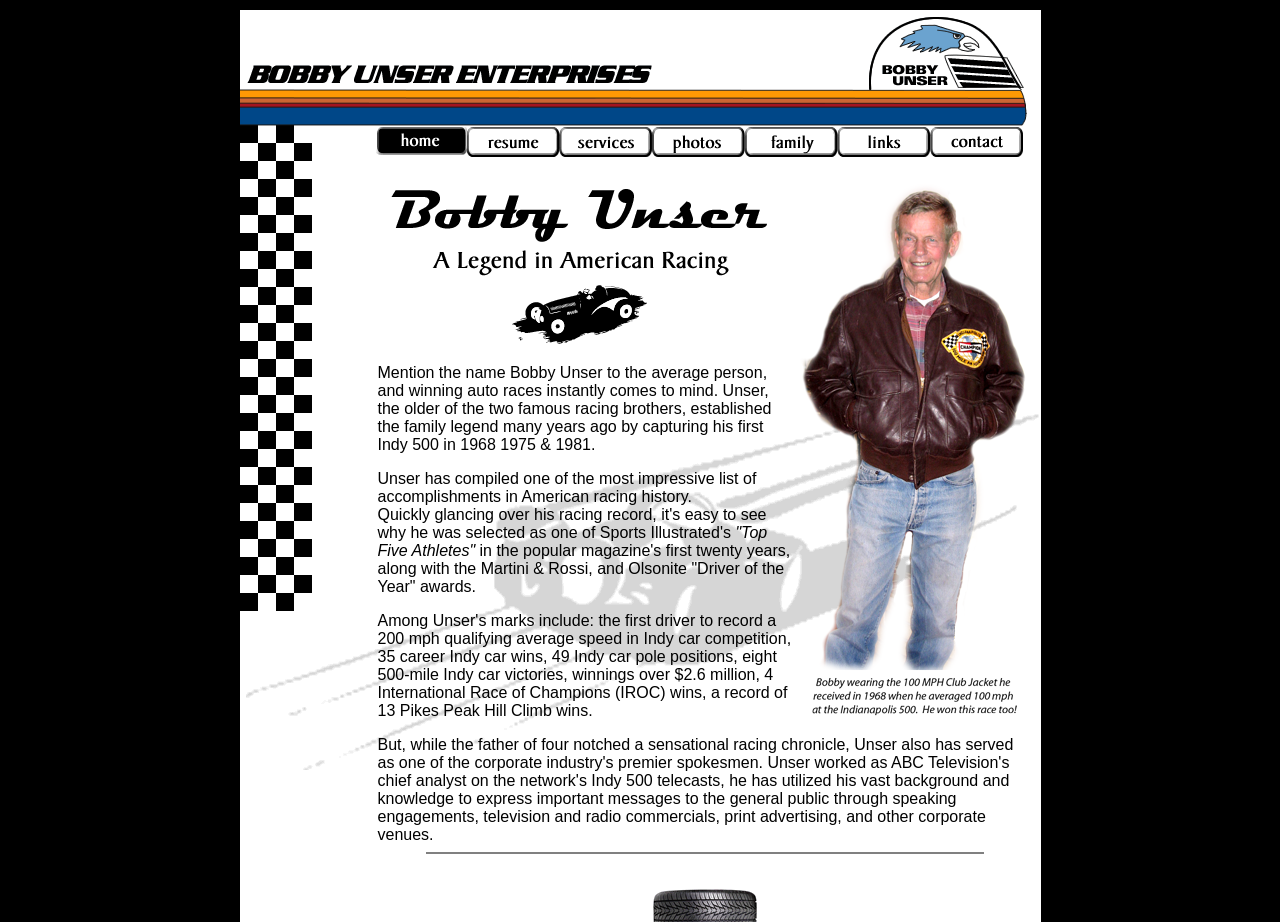Determine the bounding box coordinates of the target area to click to execute the following instruction: "view the image of Bobby Unser."

[0.187, 0.012, 0.812, 0.138]